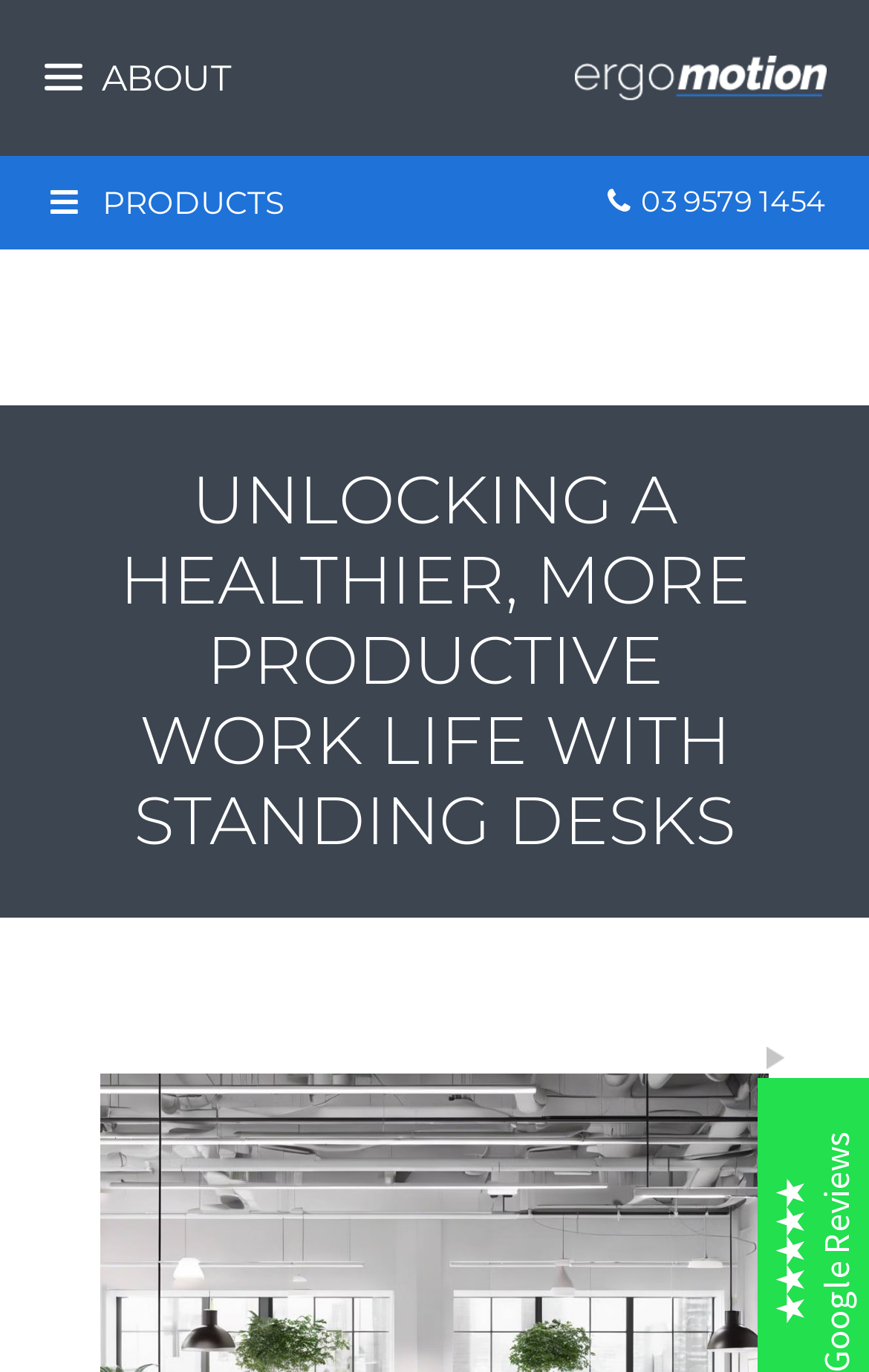Given the element description "alt="Mobile Logo"", identify the bounding box of the corresponding UI element.

[0.661, 0.041, 0.95, 0.073]